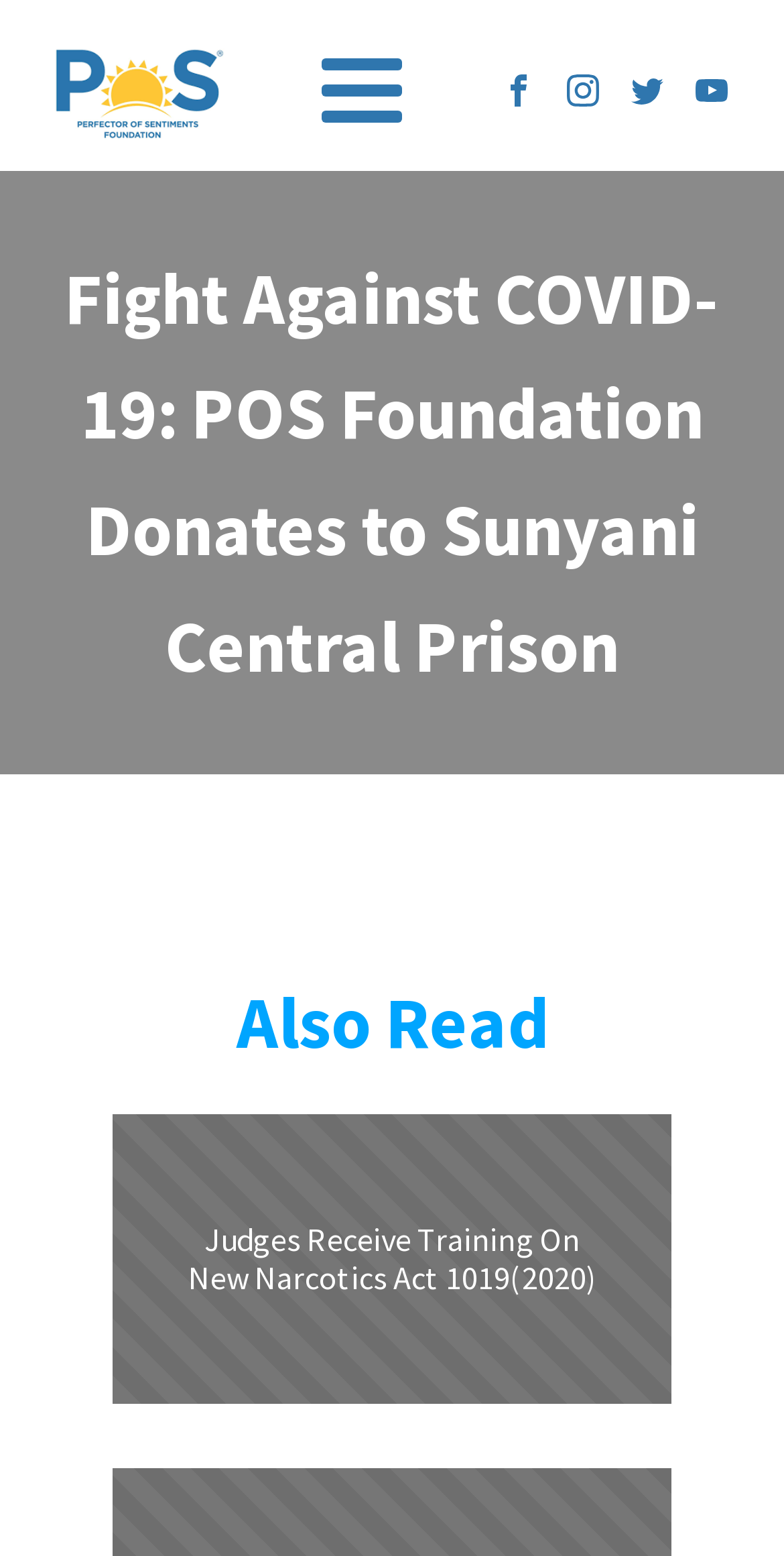Generate a comprehensive description of the webpage content.

The webpage is about the publication archives of the POS Foundation. At the top left, there is a logo of the POS Foundation. On the top right, there are four social media links: Facebook, Instagram, Twitter, and YouTube channel, each with its respective icon. 

Below the logo, there is a prominent heading that reads "Fight Against COVID-19: POS Foundation Donates to Sunyani Central Prison". This heading takes up a significant portion of the page, spanning from the left edge to the right edge.

Further down, there is a heading "Also Read" located near the middle of the page. Below this heading, there is a link to an article titled "Judges Receive Training On New Narcotics Act 1019(2020)". This link is positioned near the bottom of the page, taking up about a quarter of the page's width.